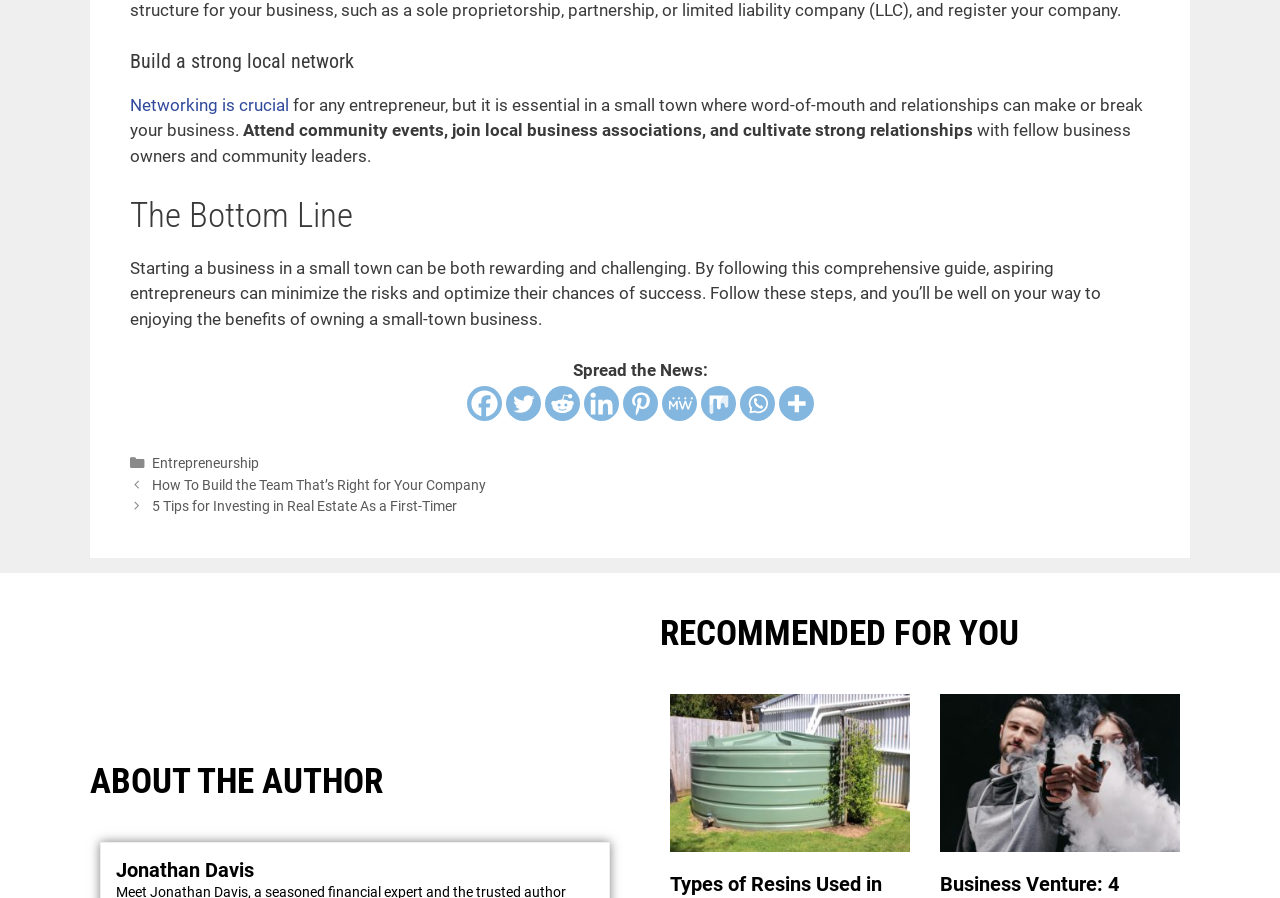Pinpoint the bounding box coordinates of the clickable area needed to execute the instruction: "Check out 'How To Build the Team That’s Right for Your Company'". The coordinates should be specified as four float numbers between 0 and 1, i.e., [left, top, right, bottom].

[0.118, 0.531, 0.379, 0.55]